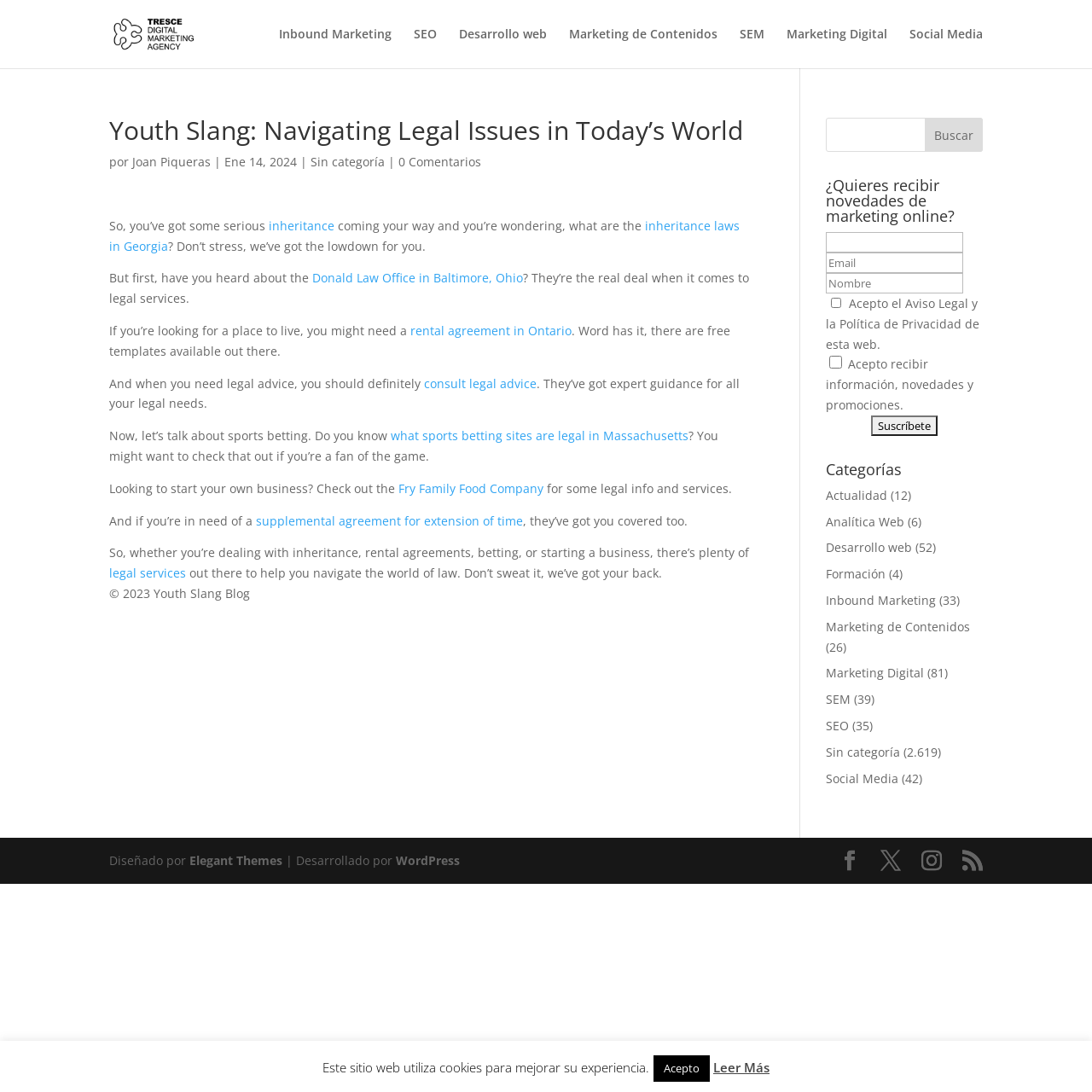Determine the coordinates of the bounding box for the clickable area needed to execute this instruction: "View the email of Jürgen Cito".

None